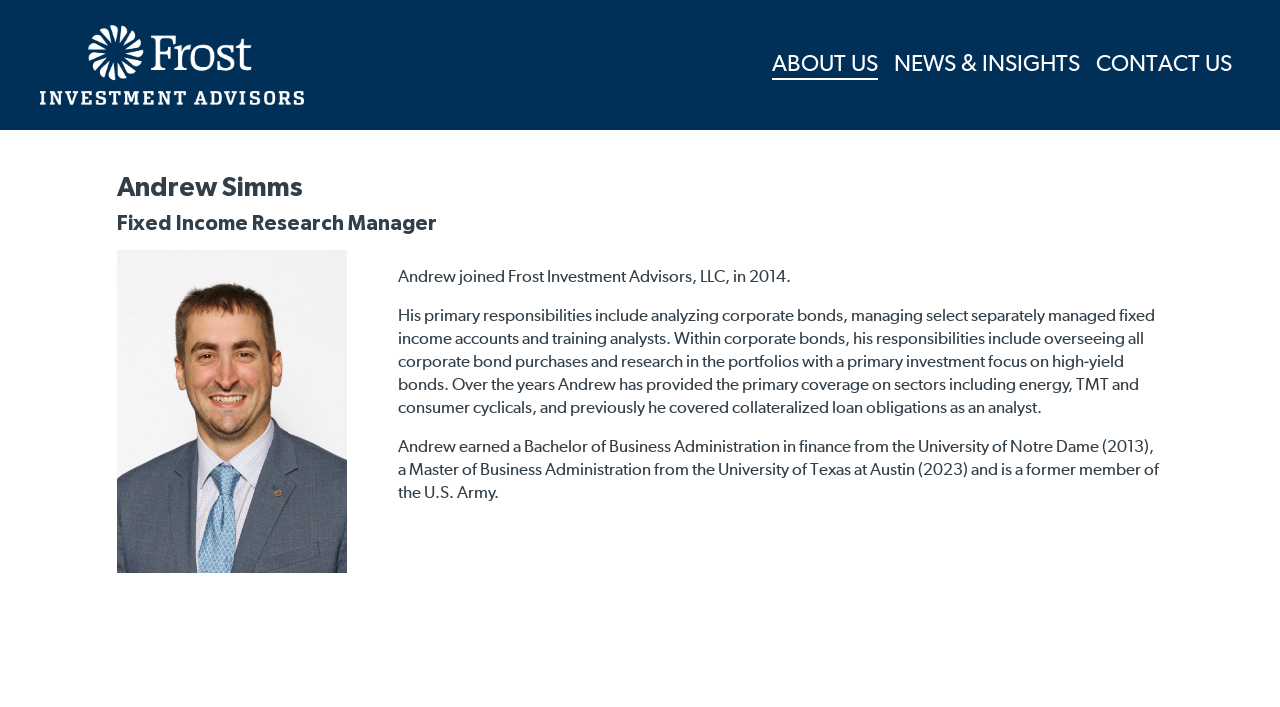What is the logo of the company?
Answer the question with a single word or phrase, referring to the image.

Frost Investment Advisors